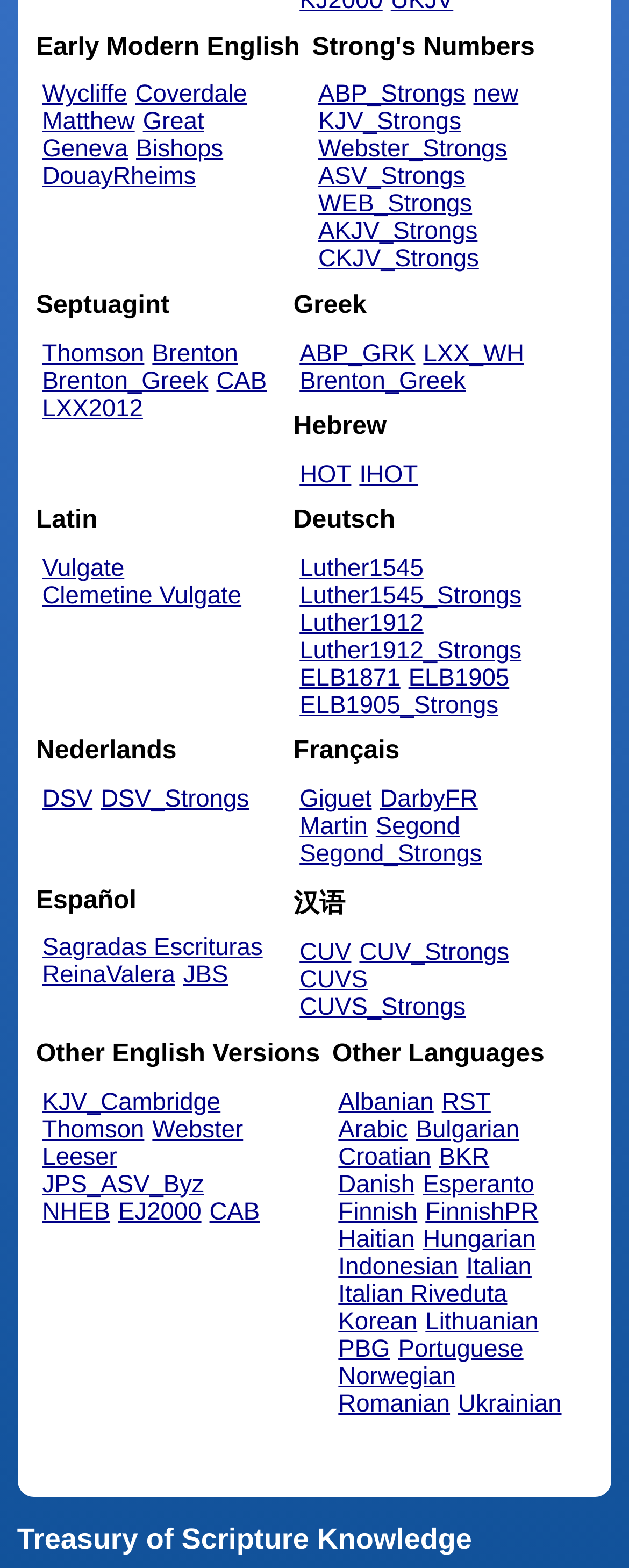What is the first Latin translation of the Bible?
Look at the screenshot and provide an in-depth answer.

The first link under the 'Latin' heading is 'Vulgate', which is the first Latin translation of the Bible.